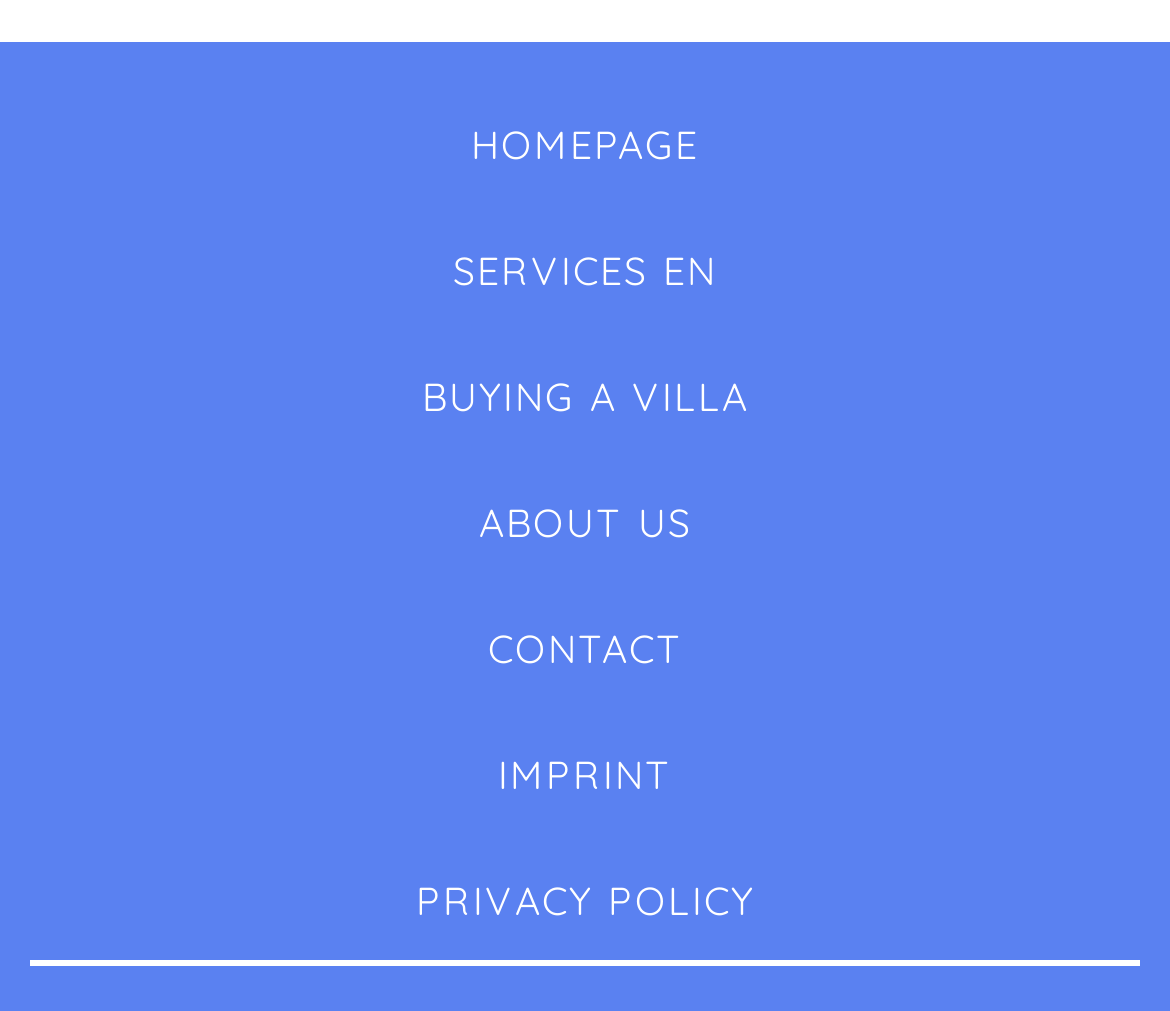Provide the bounding box for the UI element matching this description: "Imprint".

[0.426, 0.742, 0.574, 0.789]